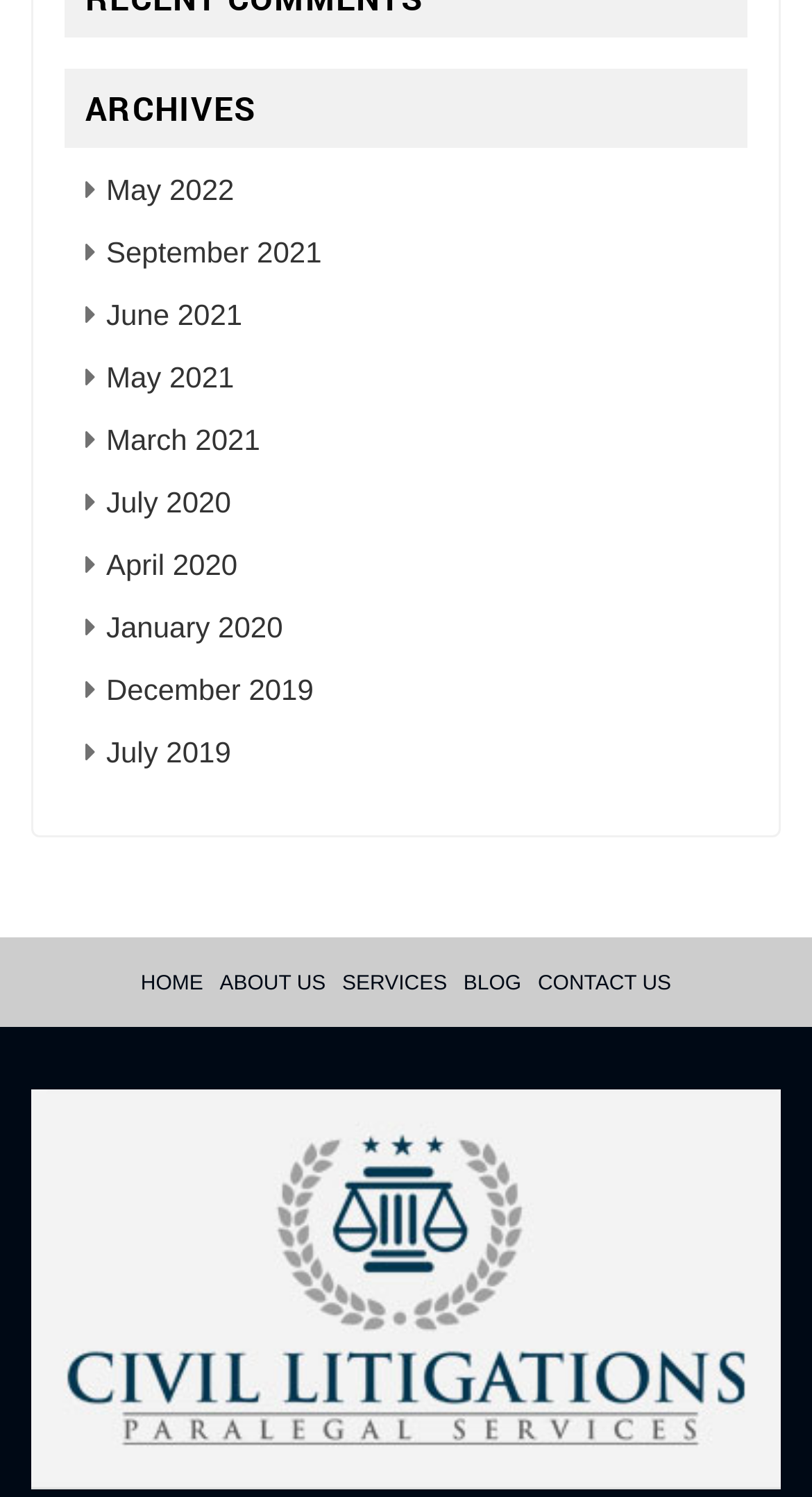How many archive links are there?
Please give a detailed and thorough answer to the question, covering all relevant points.

There are 12 archive links, ranging from 'May 2022' to 'July 2019', which are listed below the 'ARCHIVES' heading and are likely to lead to archived content on the webpage.